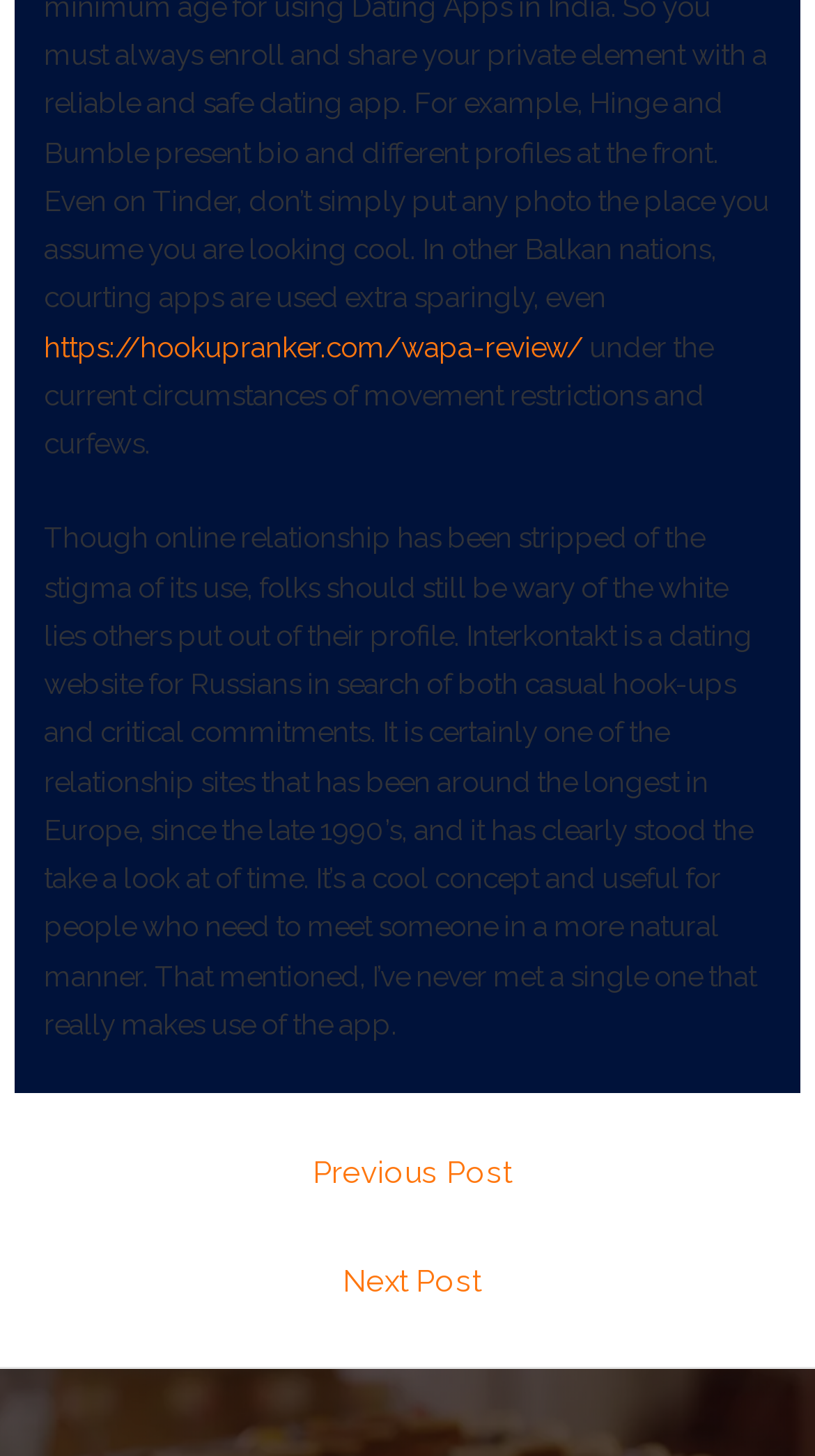Provide a short answer to the following question with just one word or phrase: What is the topic of the article?

Online dating